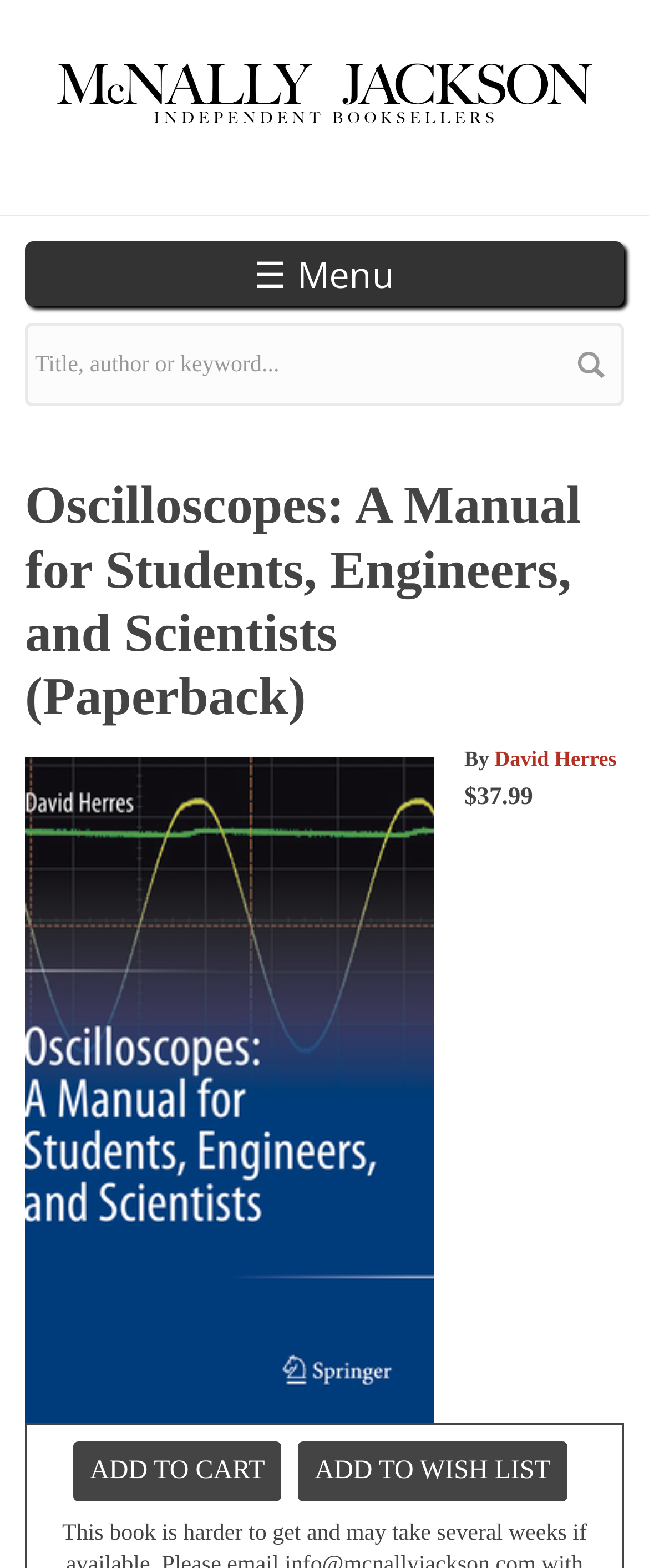Please identify the coordinates of the bounding box that should be clicked to fulfill this instruction: "View author profile".

[0.762, 0.476, 0.95, 0.491]